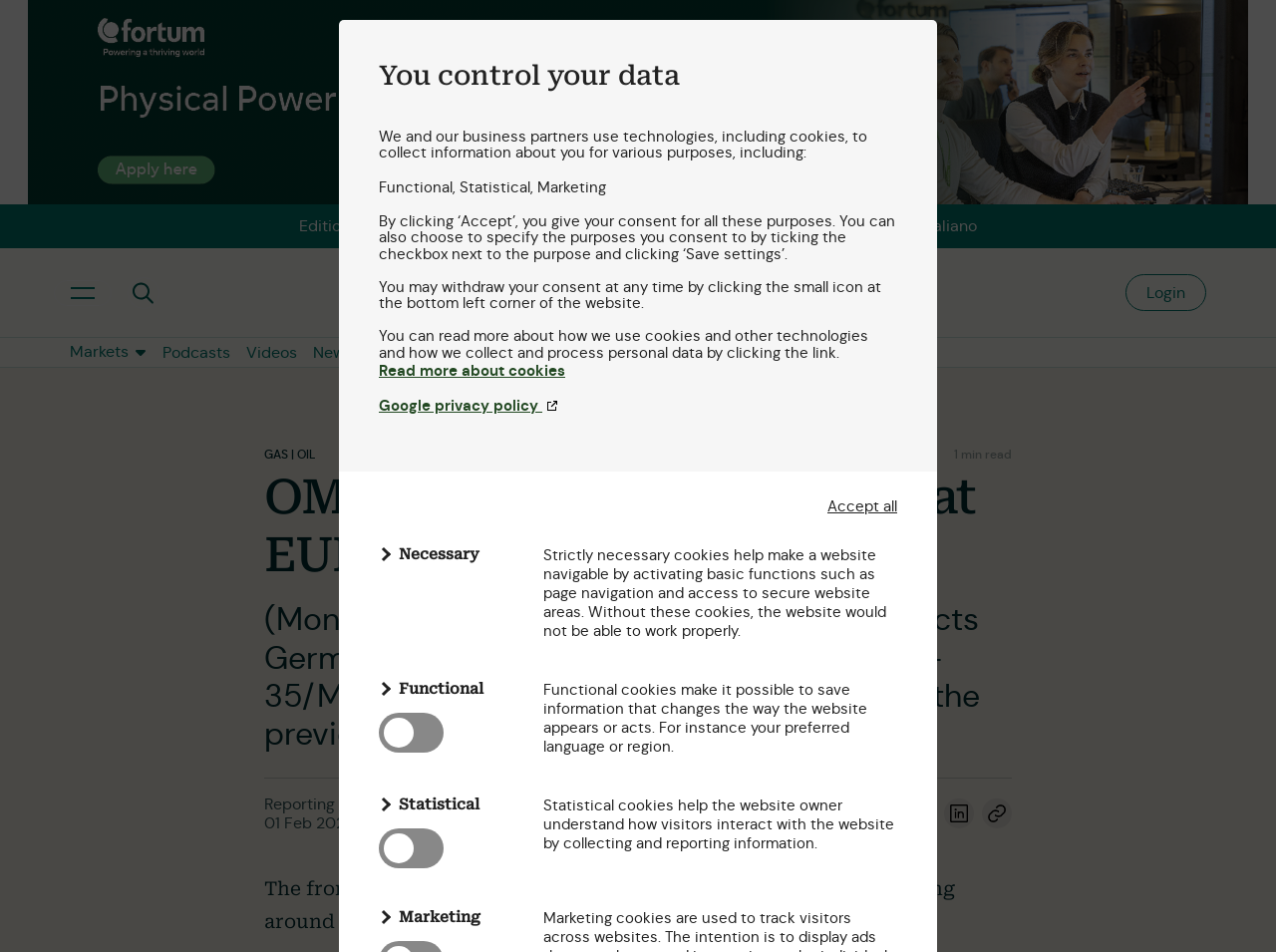Describe all visible elements and their arrangement on the webpage.

The webpage appears to be a news article from Montel News, with the title "OMV sees German gas prices at EUR 30-35/MWh in 2024". The article is situated in the middle of the page, with a header section at the top and a footer section at the bottom.

At the top of the page, there is a header section that contains several links and buttons. On the left side, there are links to different editions of the news site, including English, Nordisk, Deutsch, Español, Français, and Türkçe. Next to these links, there are buttons to toggle the main menu and search functions. On the right side, there is a link to log in and a search bar with a button to submit a search query.

Below the header section, there is a large advertisement iframe that spans almost the entire width of the page. Below the advertisement, there is a section with several links to different markets, including Electricity, Gas, LNG, Carbon, Coal, and Oil.

To the right of the markets section, there is a section with links to Video and Sound content, including Podcasts and Videos. Below this section, there is a section with links to follow the news site on social media platforms, including LinkedIn, Facebook, and Newsletters.

The main article is situated in the middle of the page, with a heading that reads "OMV sees German gas prices at EUR 30-35/MWh in 2024". The article text is divided into several paragraphs, with a brief summary of the article at the top. The article discusses OMV's expectations for German gas prices in 2024.

At the bottom of the page, there is a footer section with several links to other news articles and a section with links to share the article on social media platforms.

On the left side of the page, there is a cookie consent banner that allows users to customize their cookie settings. The banner contains several buttons and checkboxes to control the use of different types of cookies, including Functional, Statistical, and Marketing cookies.